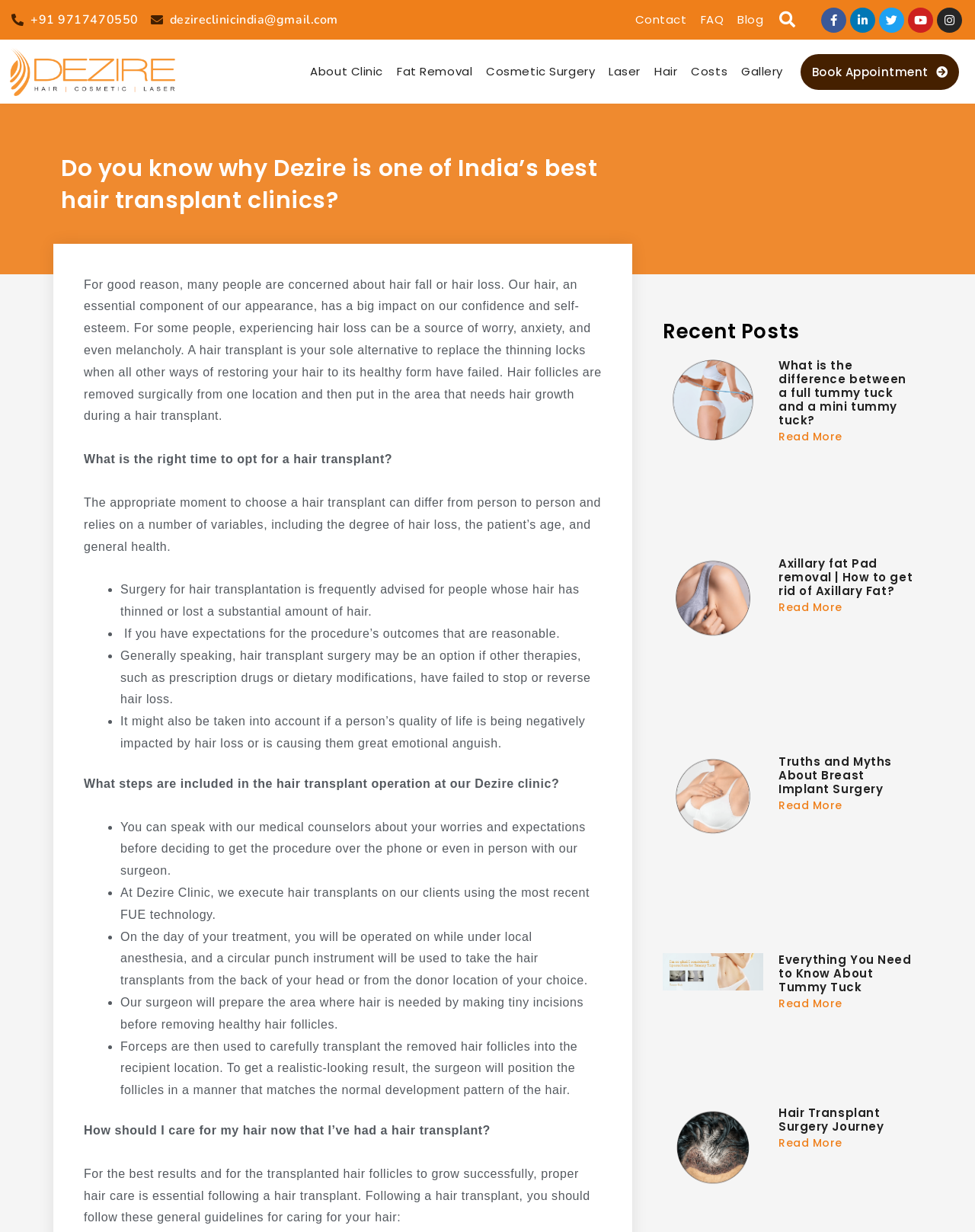Find the bounding box coordinates for the HTML element described as: "Read More". The coordinates should consist of four float values between 0 and 1, i.e., [left, top, right, bottom].

[0.798, 0.808, 0.864, 0.821]